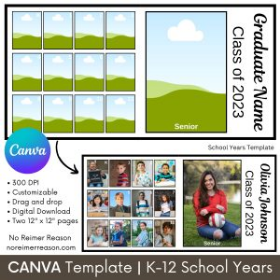Based on the visual content of the image, answer the question thoroughly: How many pages does the template include?

According to the caption, the template includes two 12” x 12” pages, providing ample space for photos and captions.